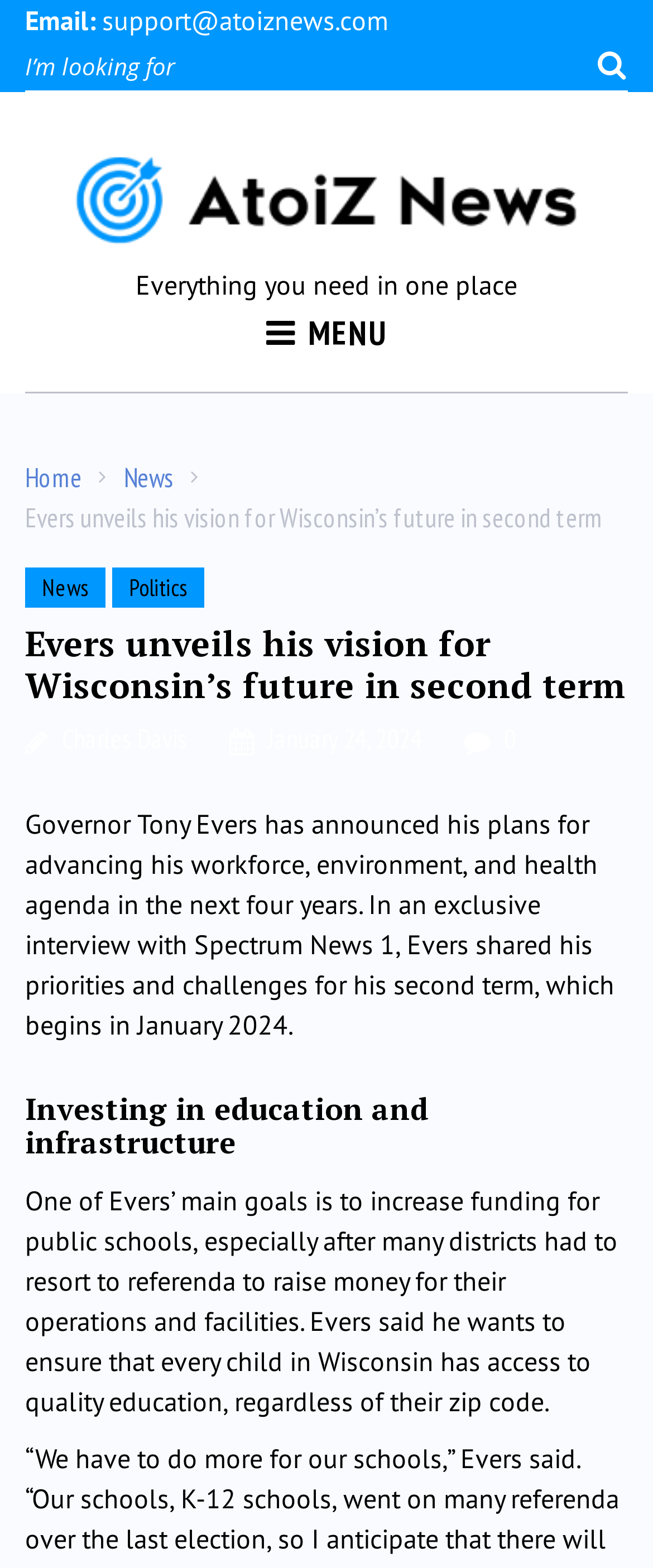Determine the heading of the webpage and extract its text content.

Evers unveils his vision for Wisconsin’s future in second term